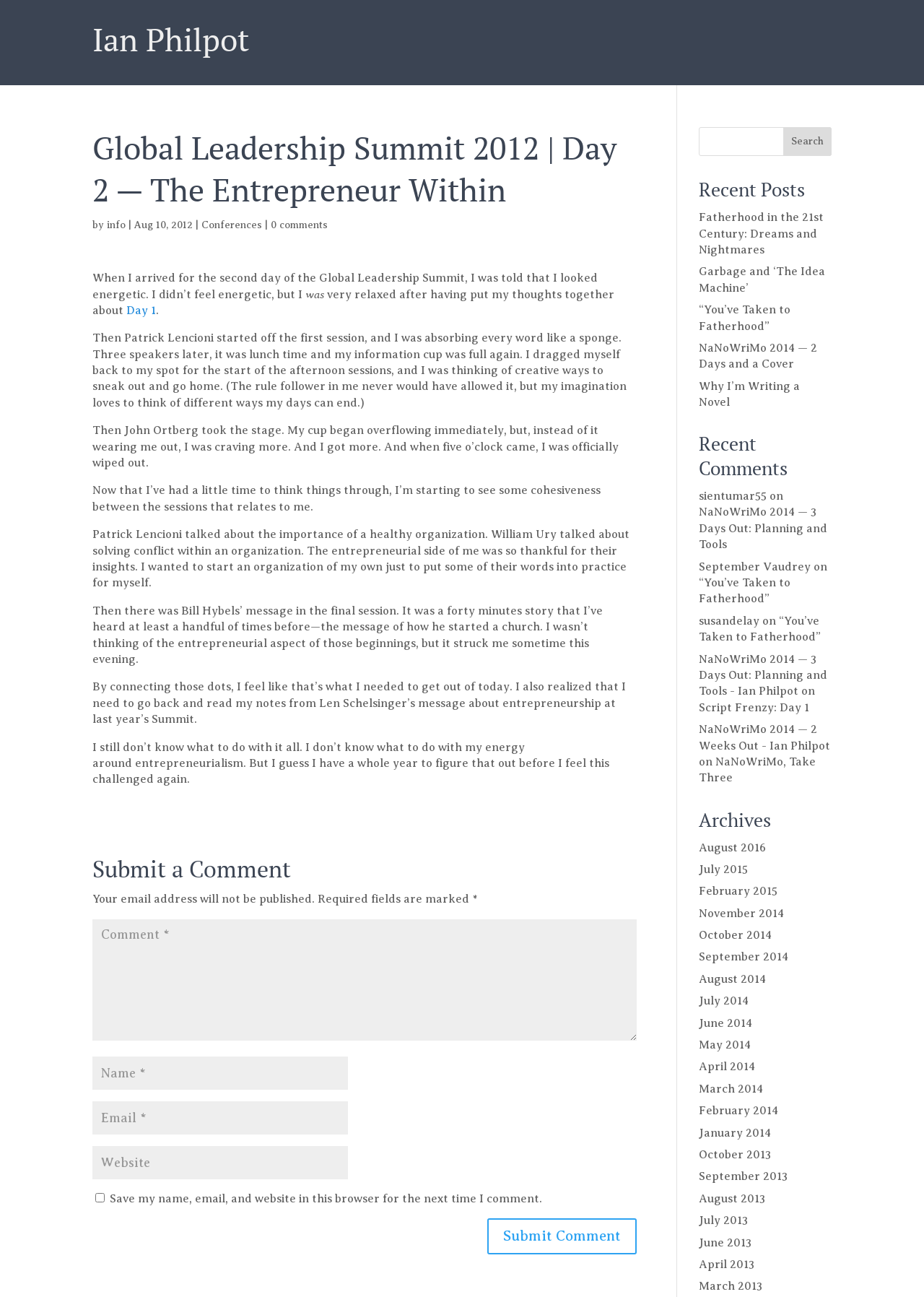Can you provide the bounding box coordinates for the element that should be clicked to implement the instruction: "Submit a comment"?

[0.527, 0.94, 0.689, 0.967]